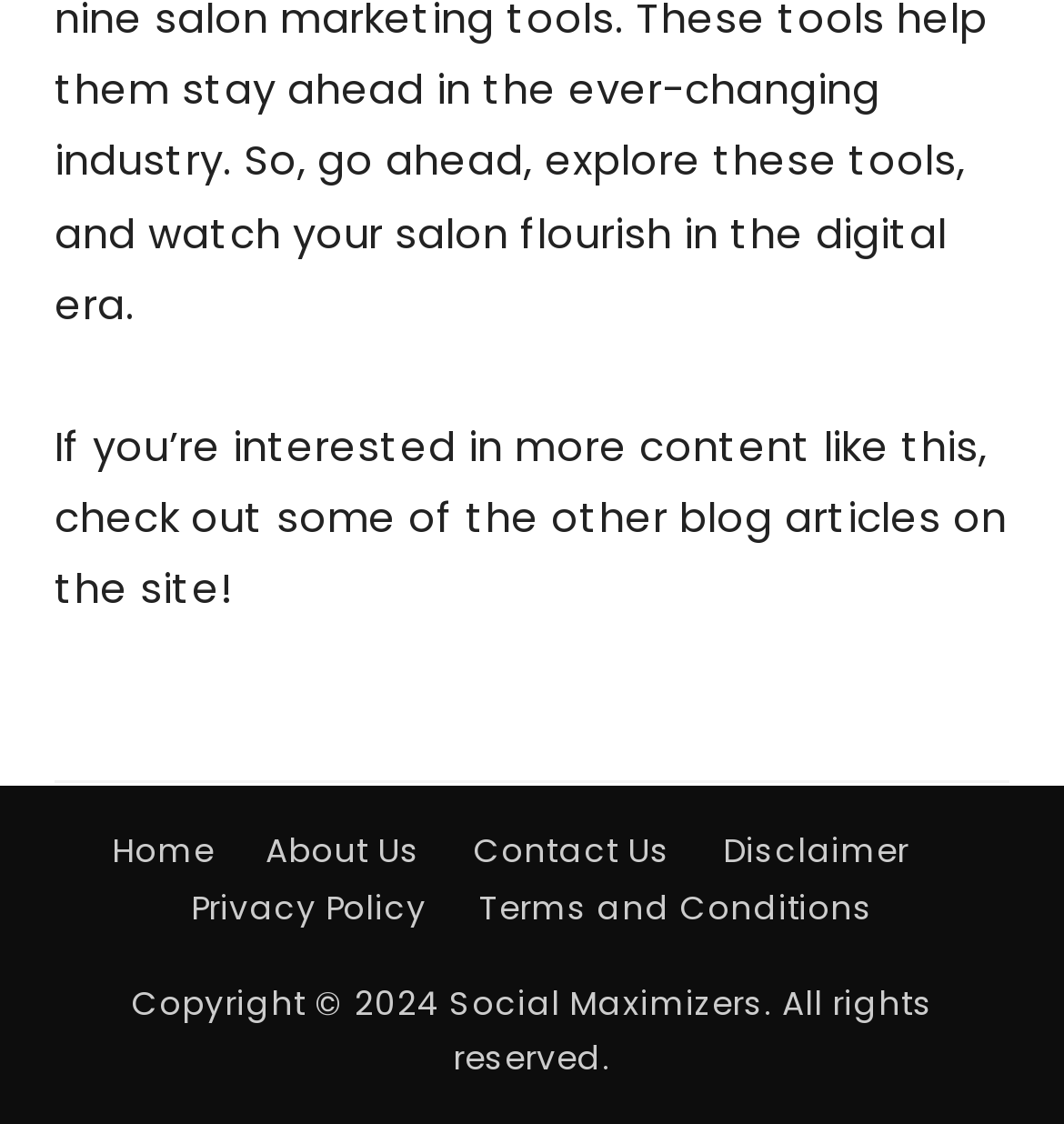What is the last link in the footer?
Using the visual information from the image, give a one-word or short-phrase answer.

Terms and Conditions